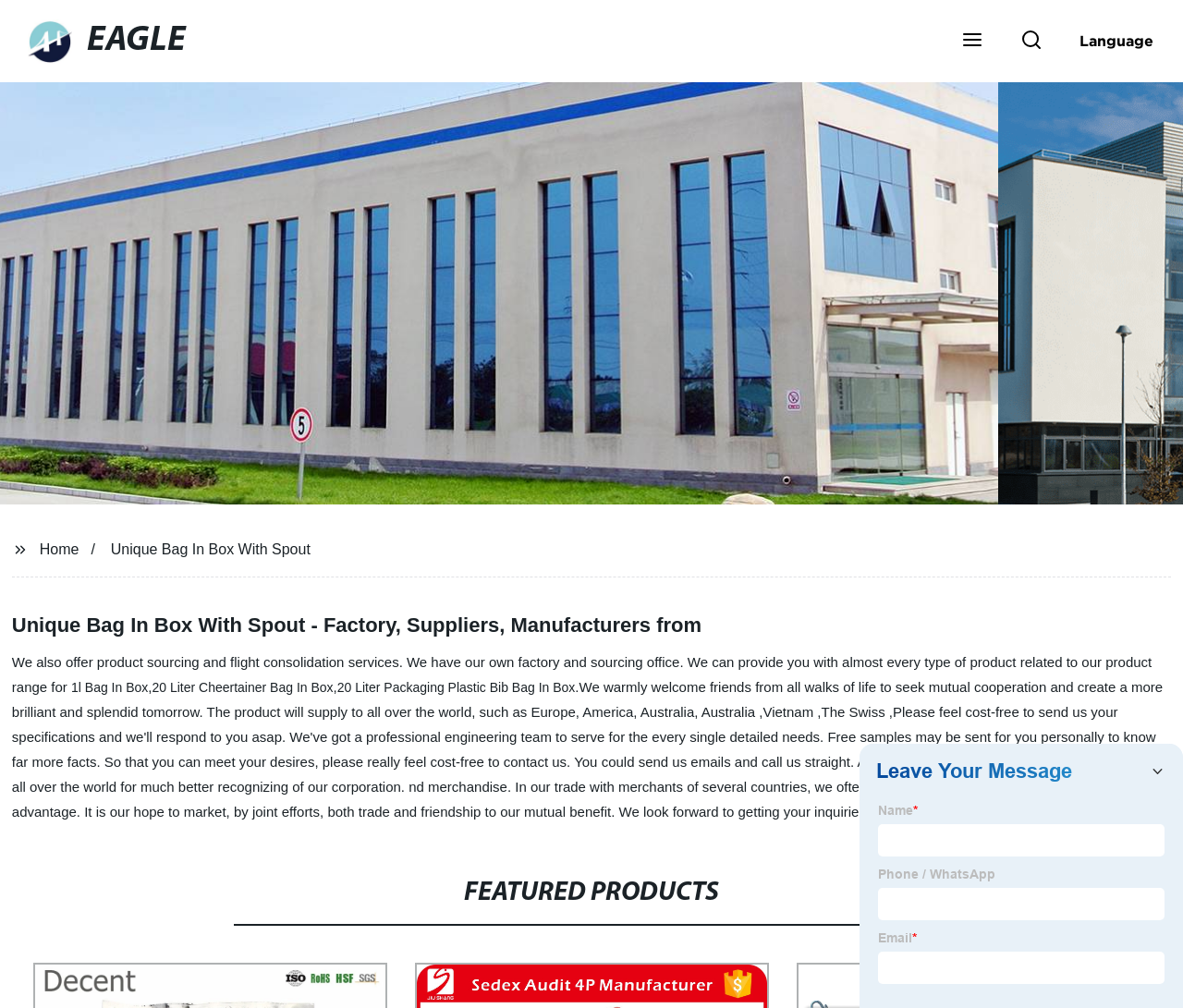How many buttons are there in the top right corner?
Refer to the image and provide a one-word or short phrase answer.

3